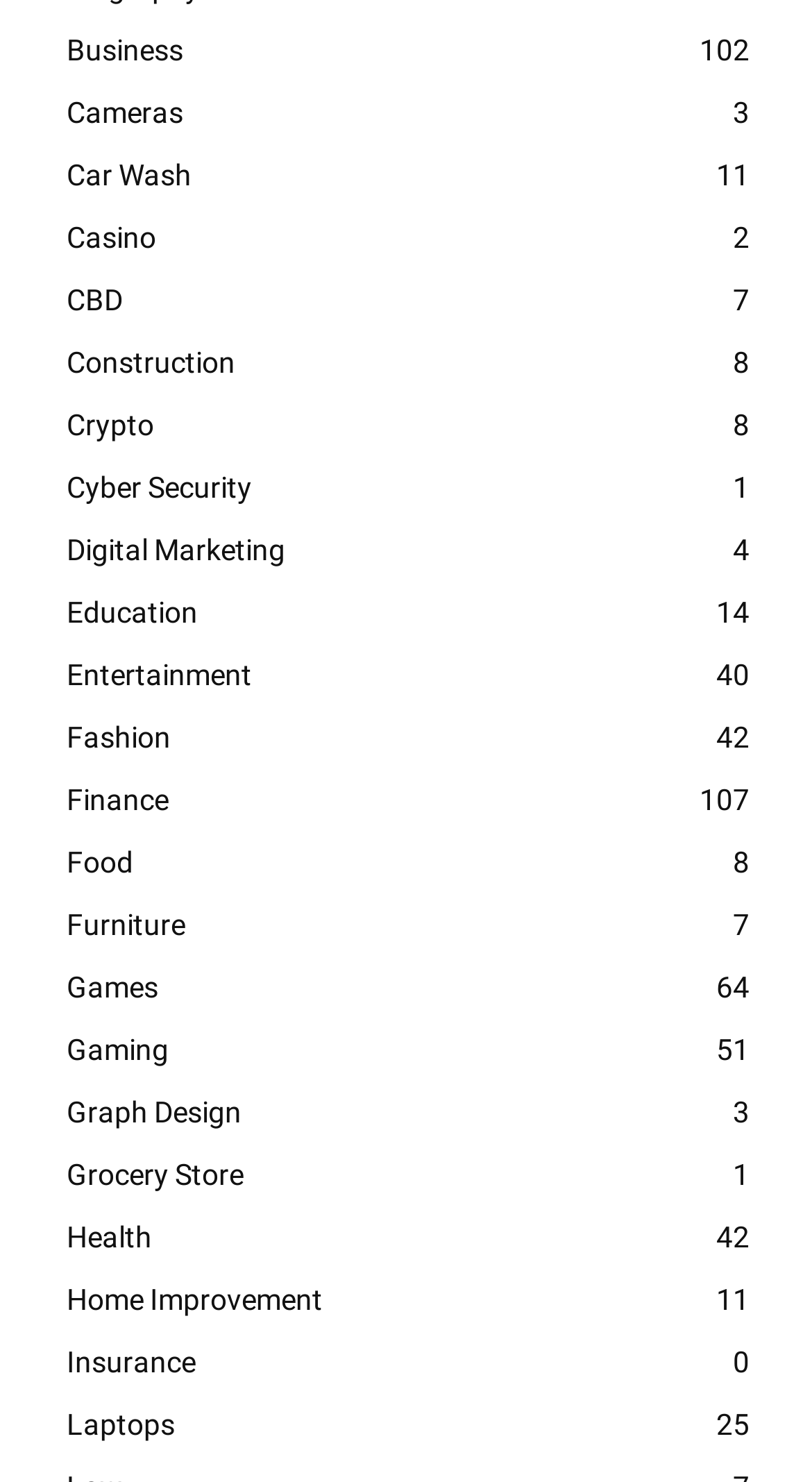How many categories are there in total?
Respond with a short answer, either a single word or a phrase, based on the image.

26